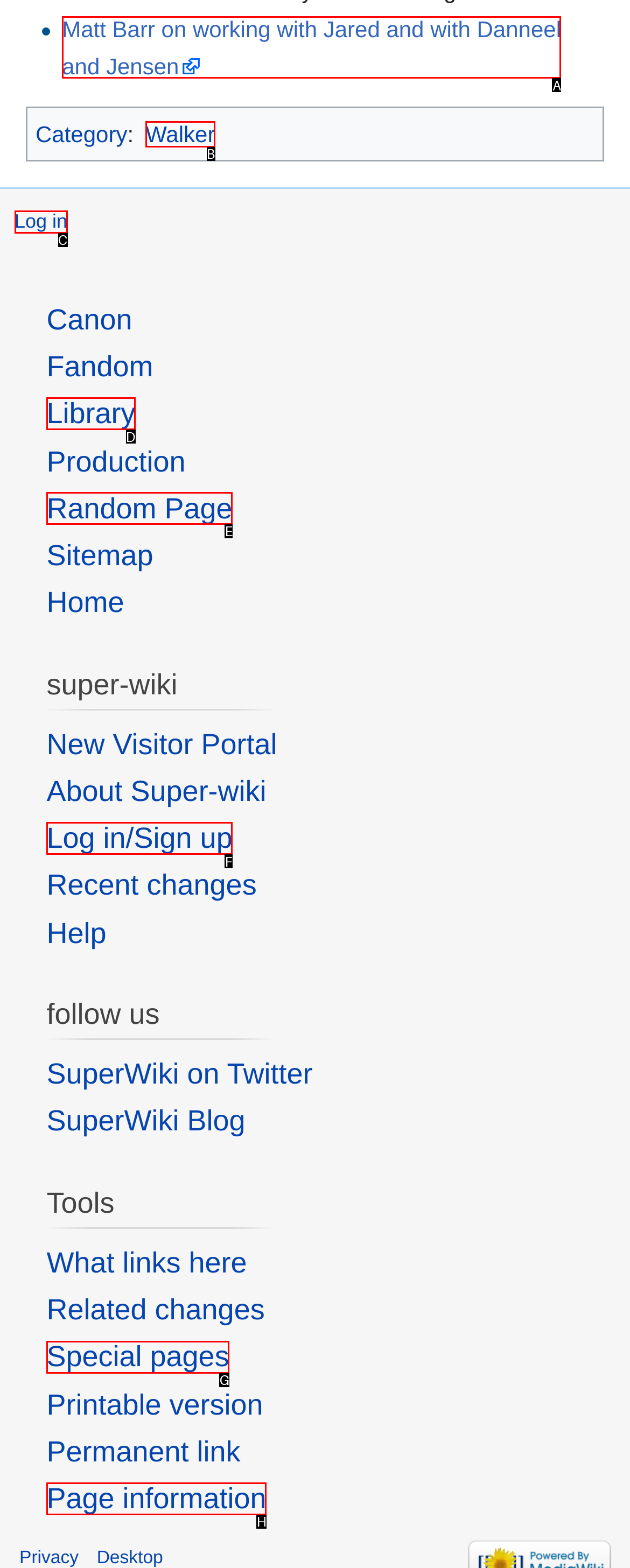Find the HTML element that corresponds to the description: Walker. Indicate your selection by the letter of the appropriate option.

B